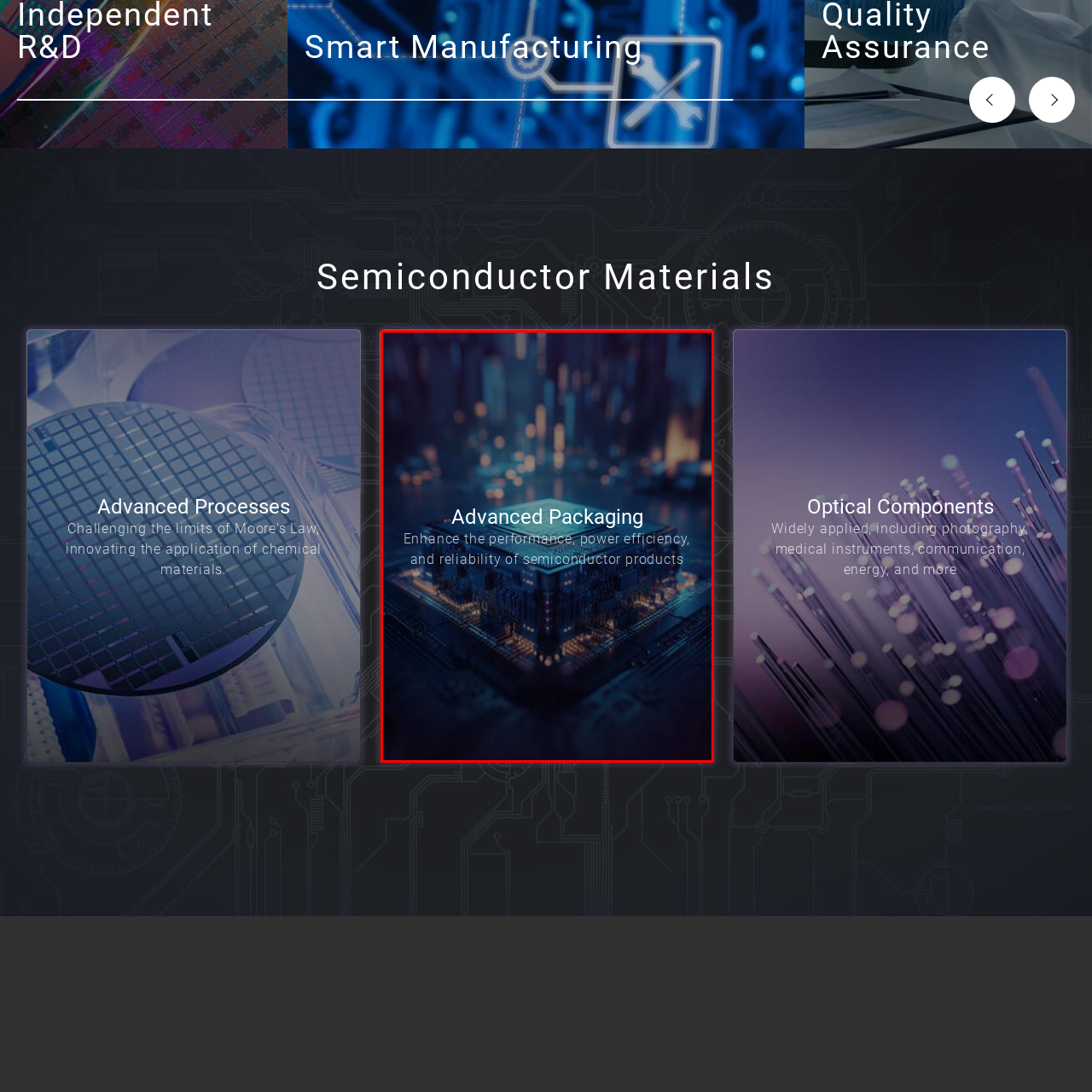Concentrate on the image section marked by the red rectangle and answer the following question comprehensively, using details from the image: What is the atmosphere of the image?

The soft, blurred background surrounding the chip reinforces a futuristic atmosphere, which is fitting for an image depicting advanced packaging technology in the semiconductor industry.